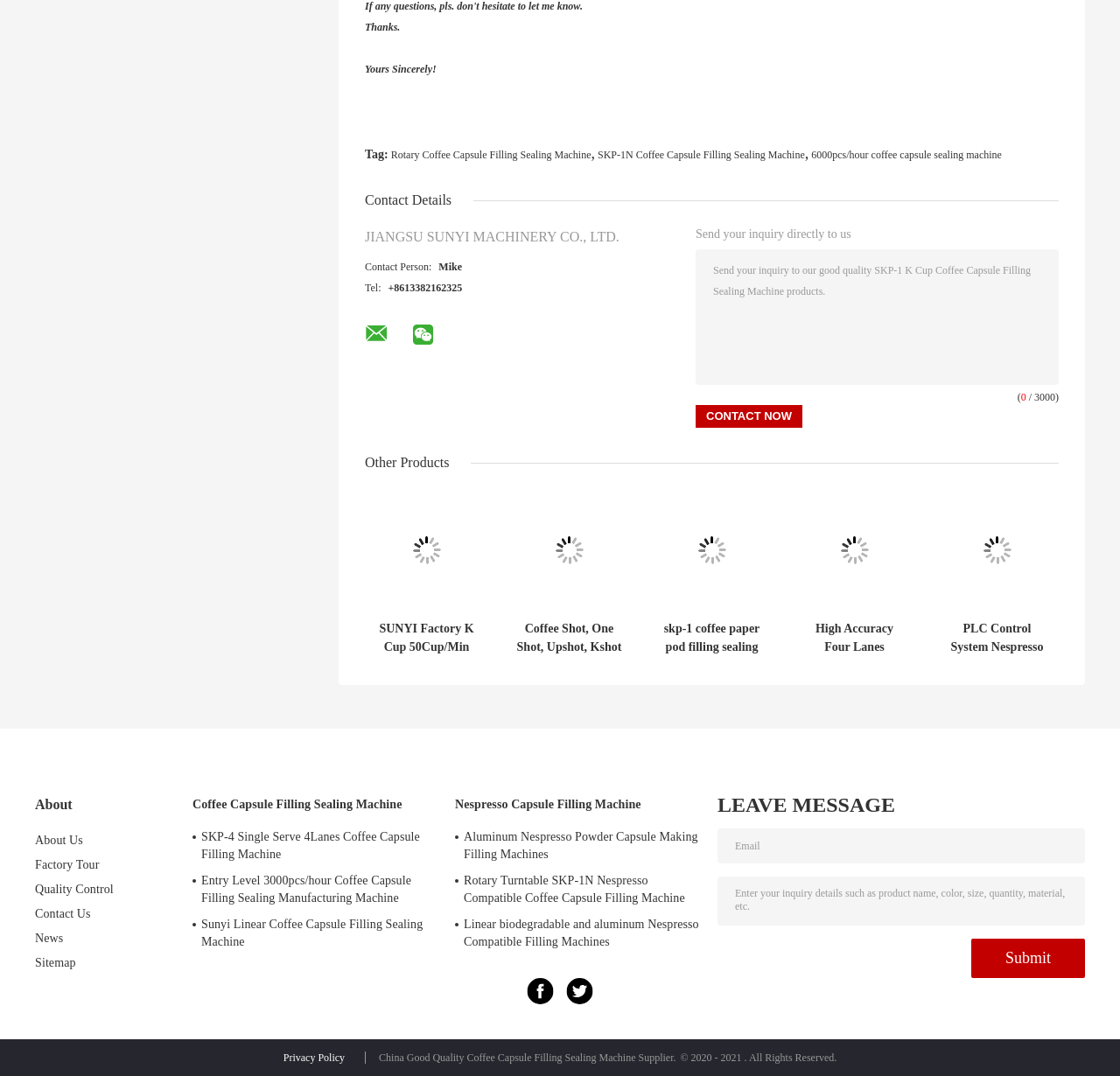Specify the bounding box coordinates of the area to click in order to execute this command: 'View the 'About Us' page'. The coordinates should consist of four float numbers ranging from 0 to 1, and should be formatted as [left, top, right, bottom].

[0.031, 0.775, 0.074, 0.787]